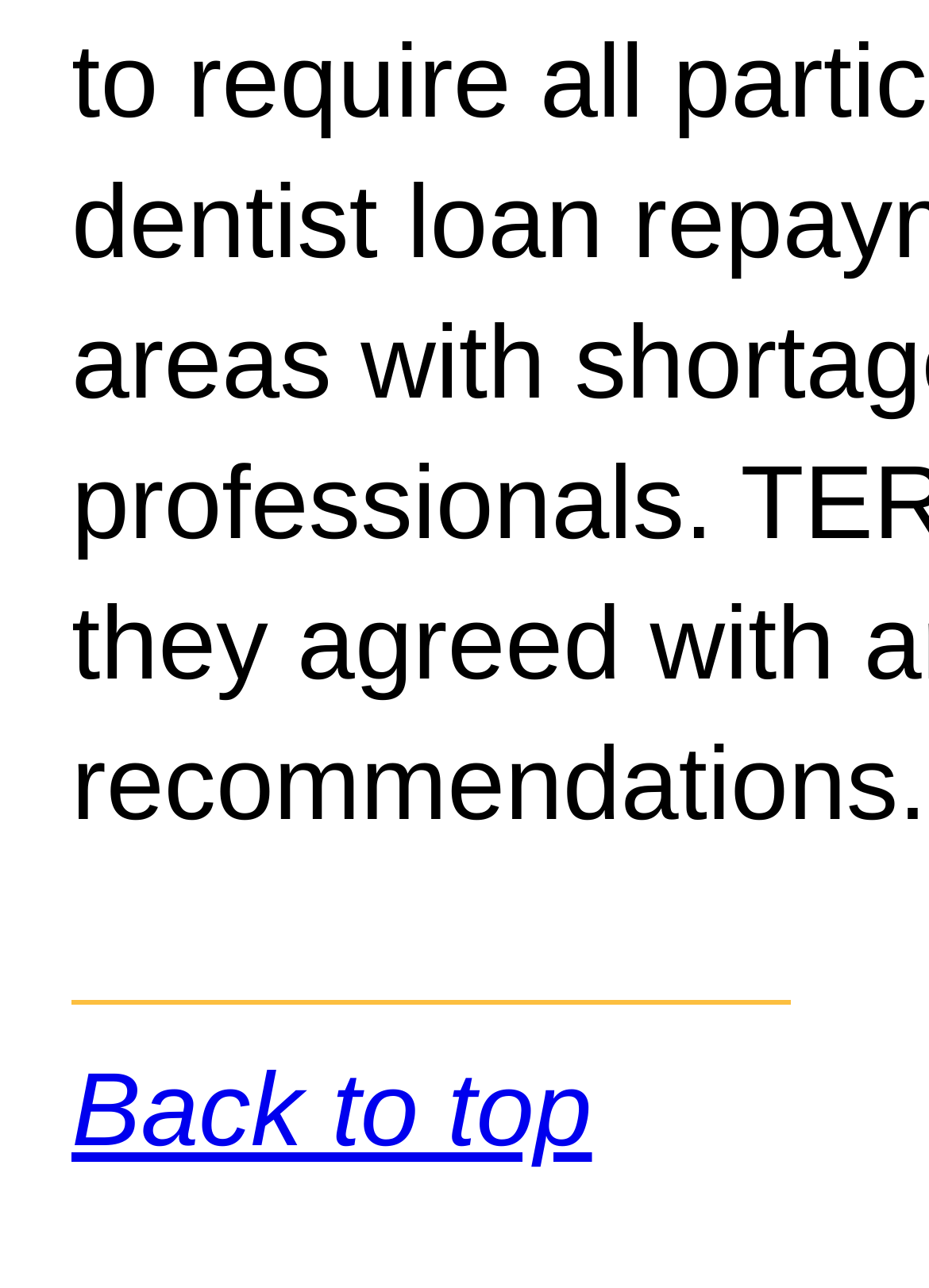Identify the bounding box for the given UI element using the description provided. Coordinates should be in the format (top-left x, top-left y, bottom-right x, bottom-right y) and must be between 0 and 1. Here is the description: Back to top

[0.077, 0.816, 0.637, 0.999]